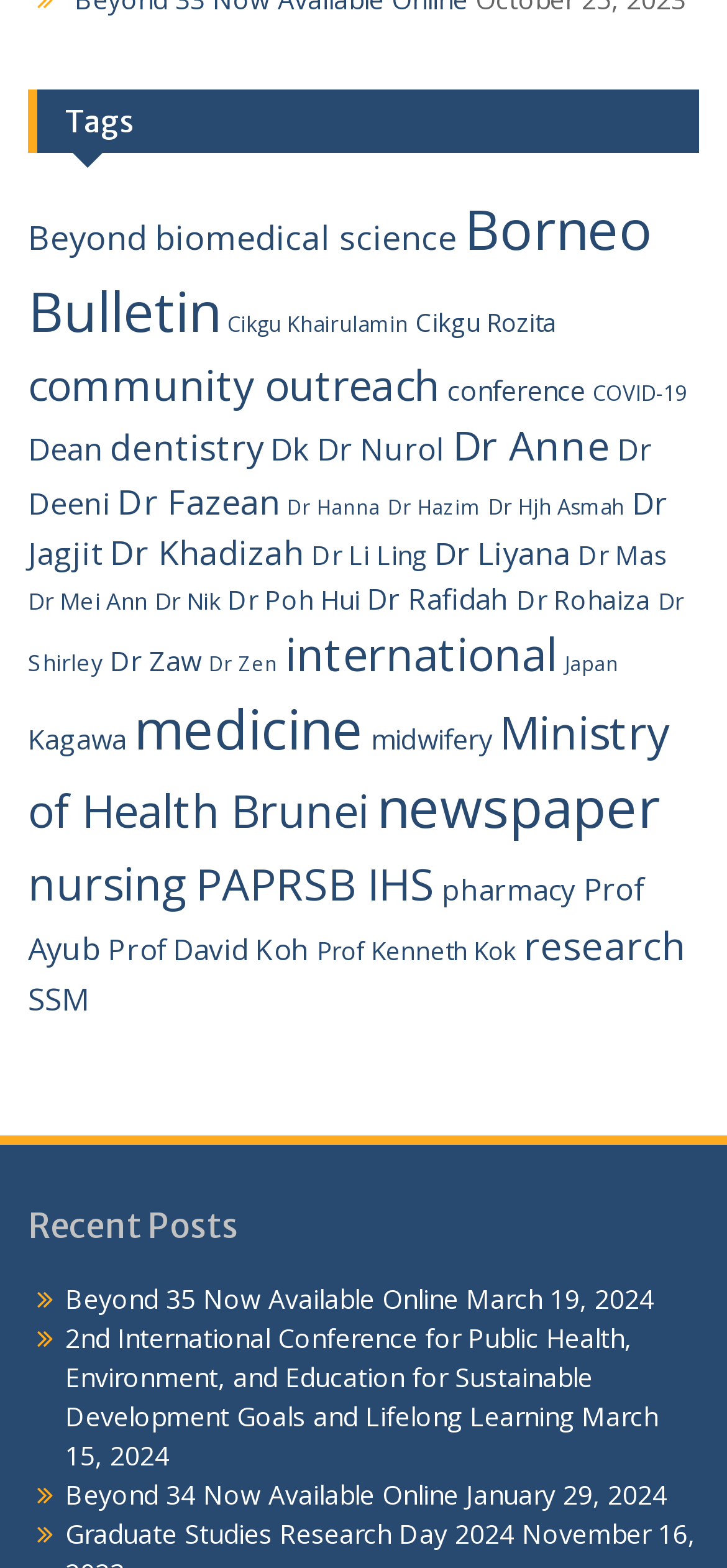Identify the bounding box coordinates for the element you need to click to achieve the following task: "View the 'Recent Posts' section". The coordinates must be four float values ranging from 0 to 1, formatted as [left, top, right, bottom].

[0.038, 0.766, 0.962, 0.798]